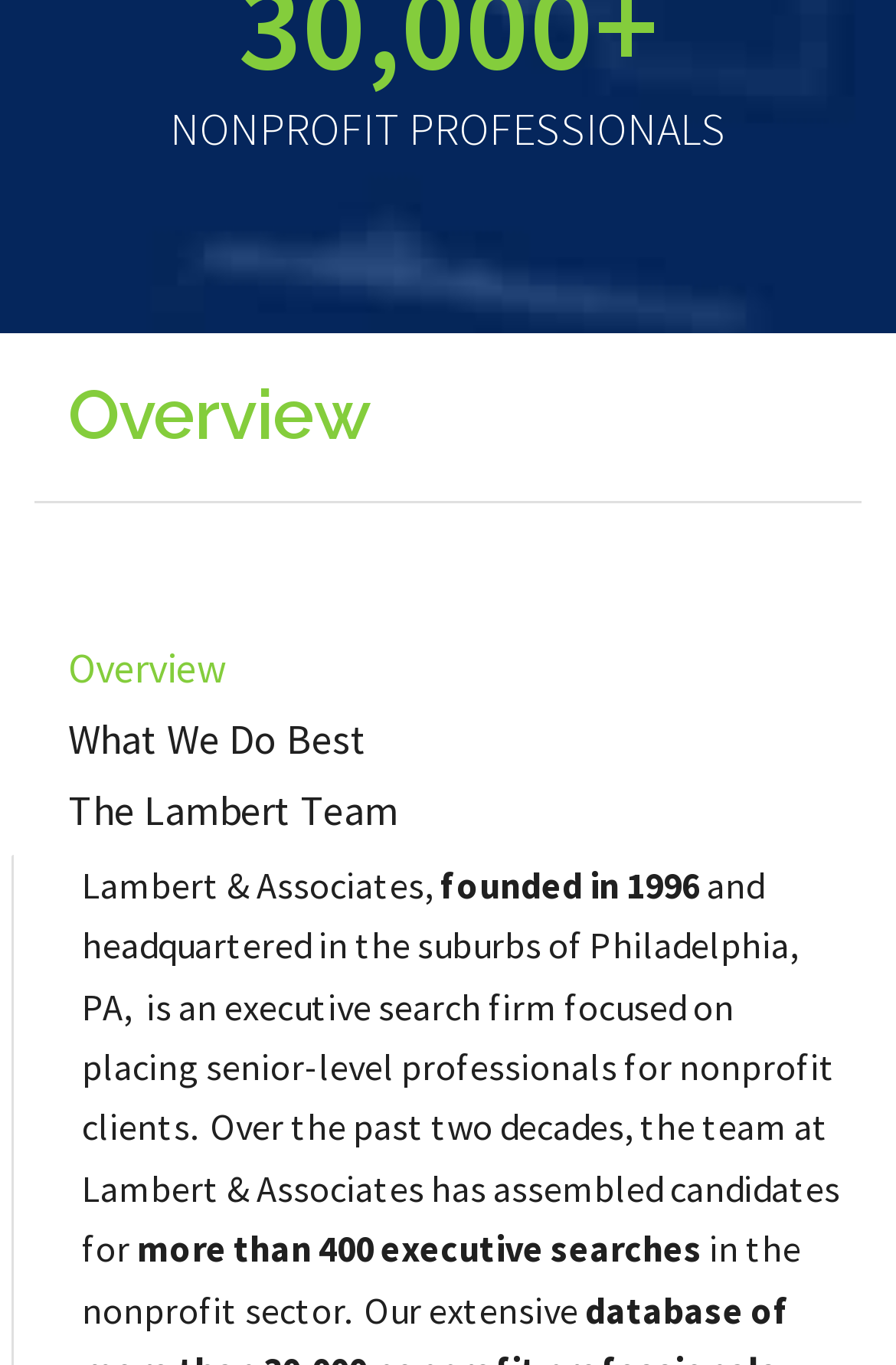Analyze the image and deliver a detailed answer to the question: What is the name of the executive search firm?

I found the answer by looking at the StaticText element with the text 'Lambert & Associates,' which is located at the top of the webpage, indicating that it is the name of the company.